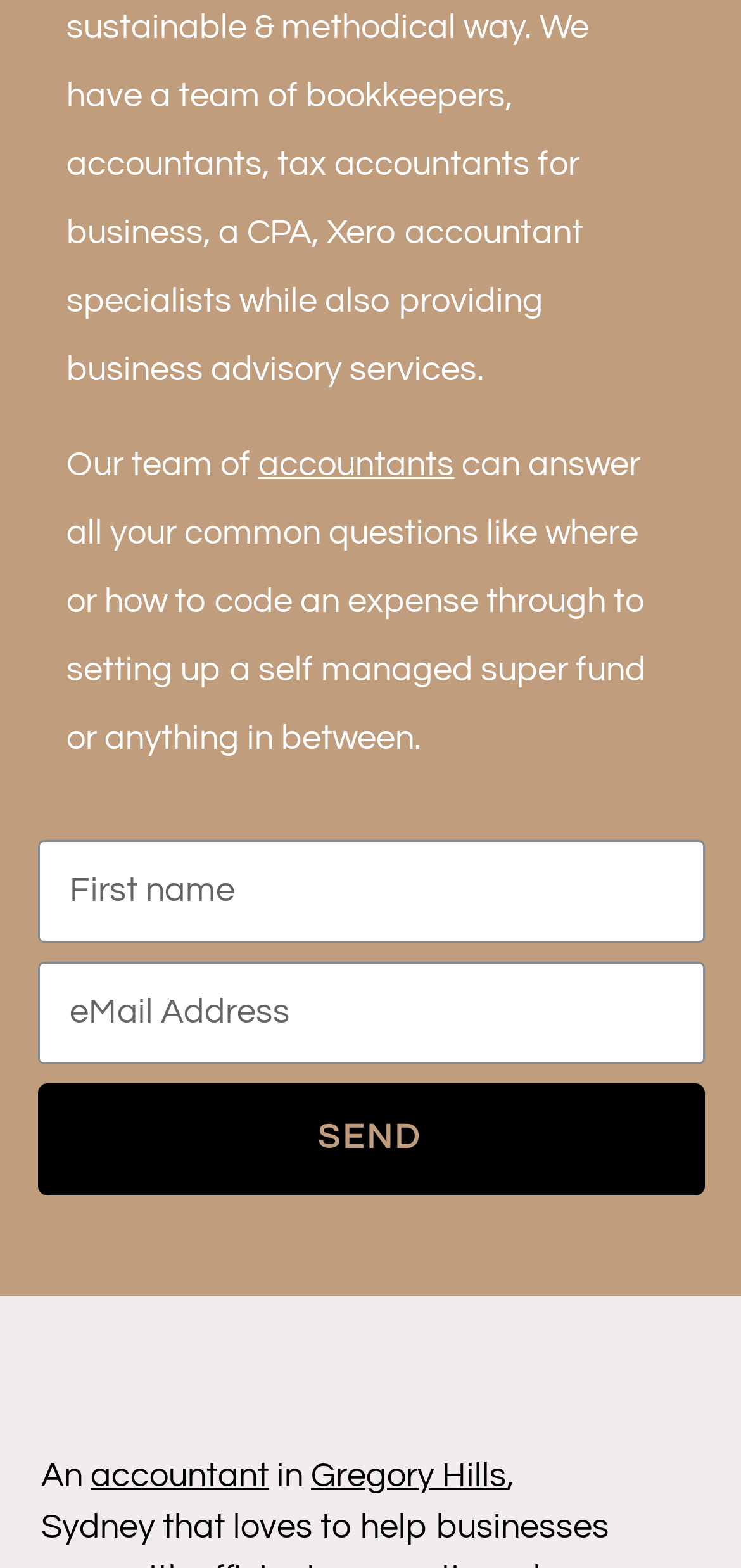Reply to the question with a single word or phrase:
What type of professionals are mentioned on this webpage?

Accountants